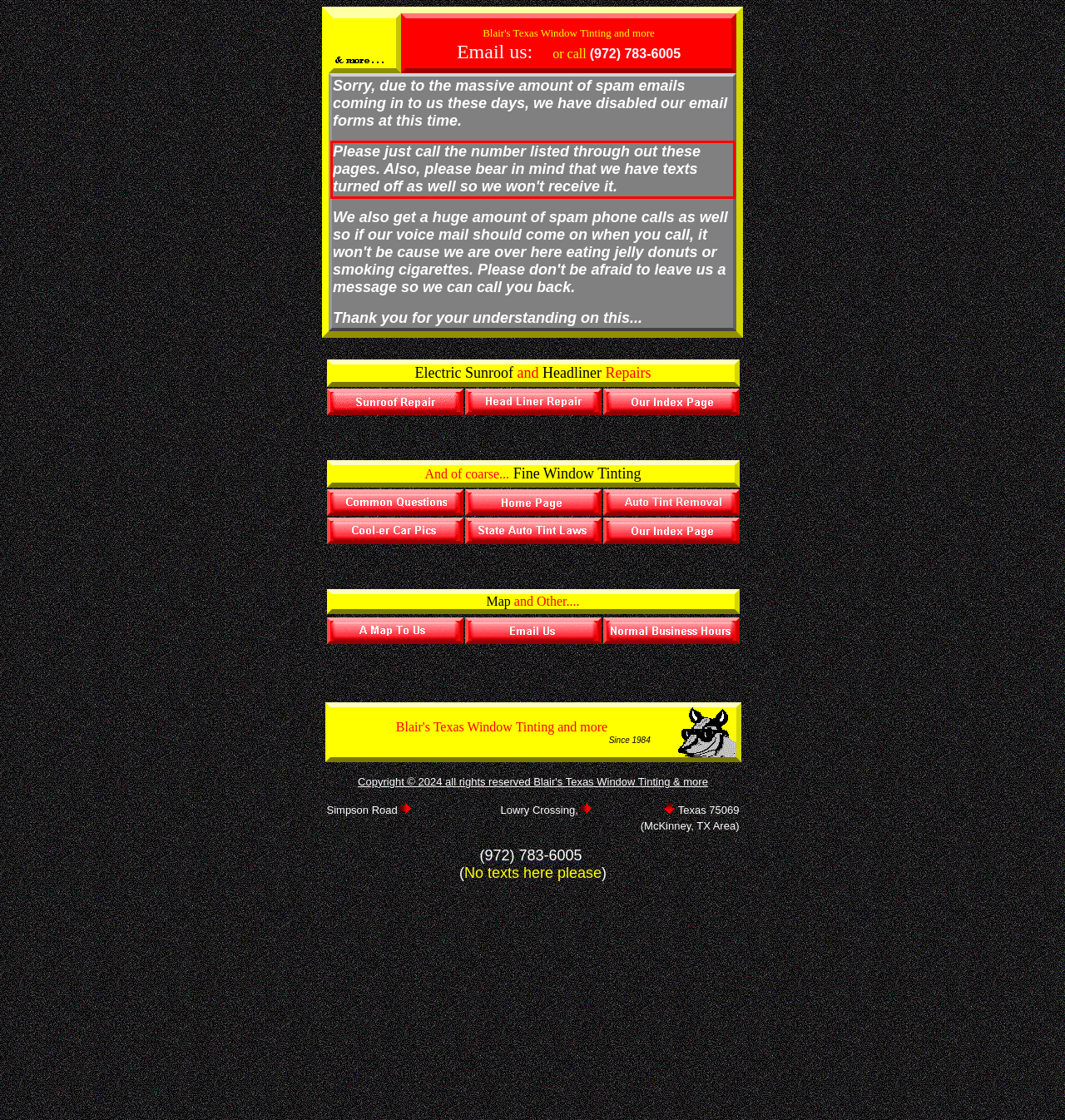Identify and extract the text within the red rectangle in the screenshot of the webpage.

Please just call the number listed through out these pages. Also, please bear in mind that we have texts turned off as well so we won't receive it.